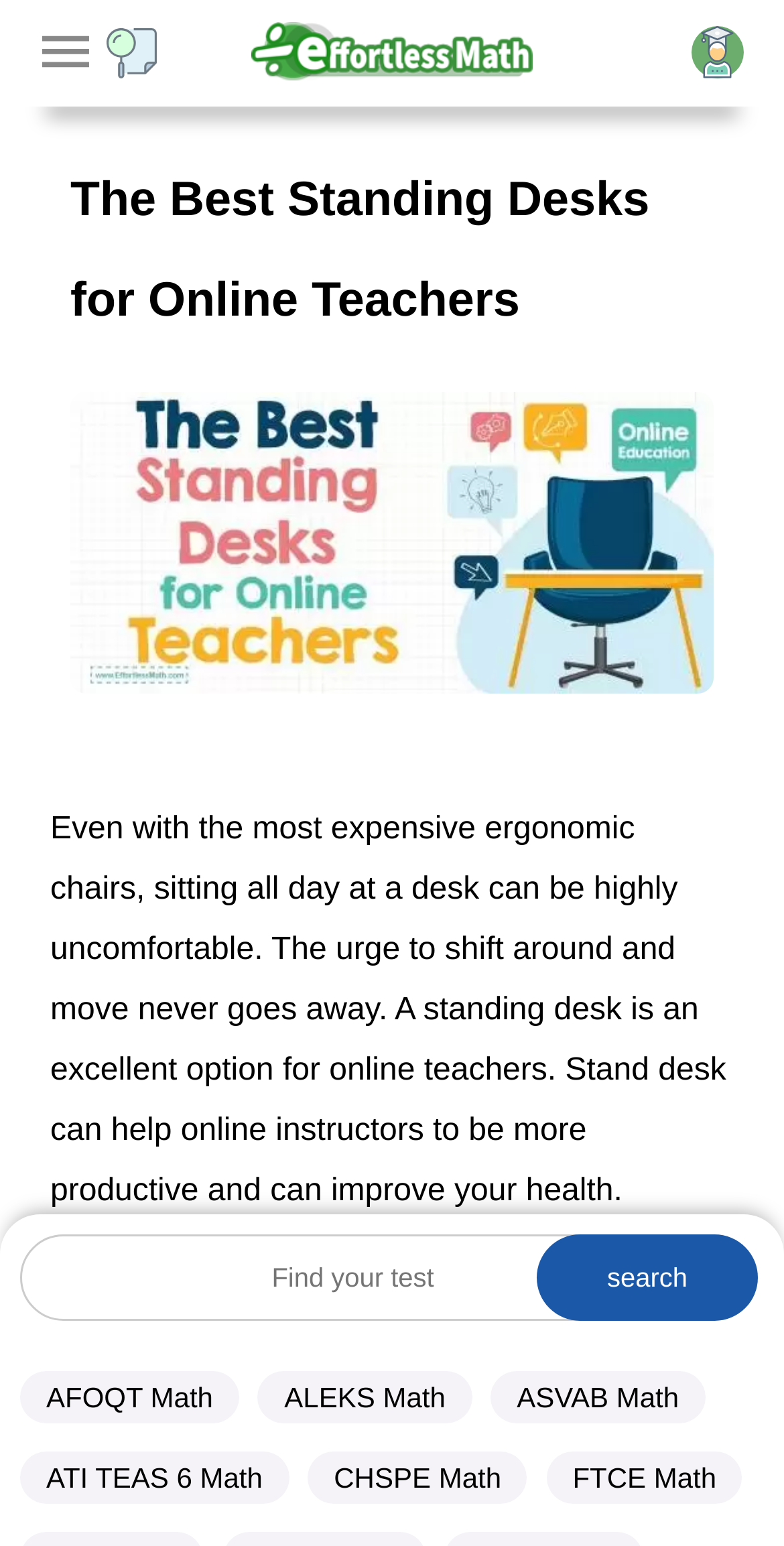Identify the bounding box coordinates of the region that needs to be clicked to carry out this instruction: "search for a test". Provide these coordinates as four float numbers ranging from 0 to 1, i.e., [left, top, right, bottom].

[0.026, 0.798, 0.974, 0.854]